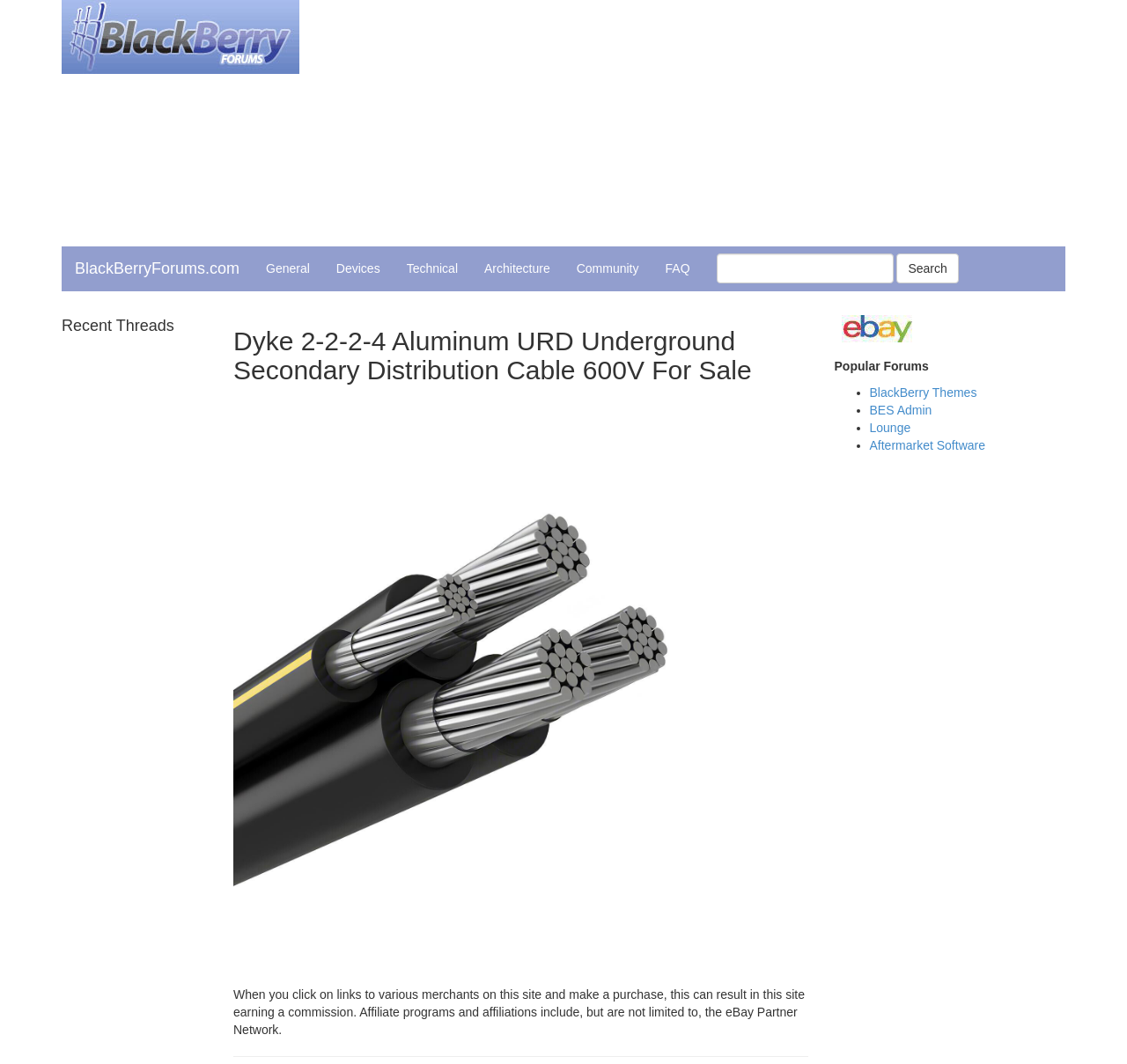Find and indicate the bounding box coordinates of the region you should select to follow the given instruction: "Click on the Dyke 2-2-2-4 Aluminum URD Underground Secondary Distribution Cable 600V link".

[0.207, 0.37, 0.717, 0.909]